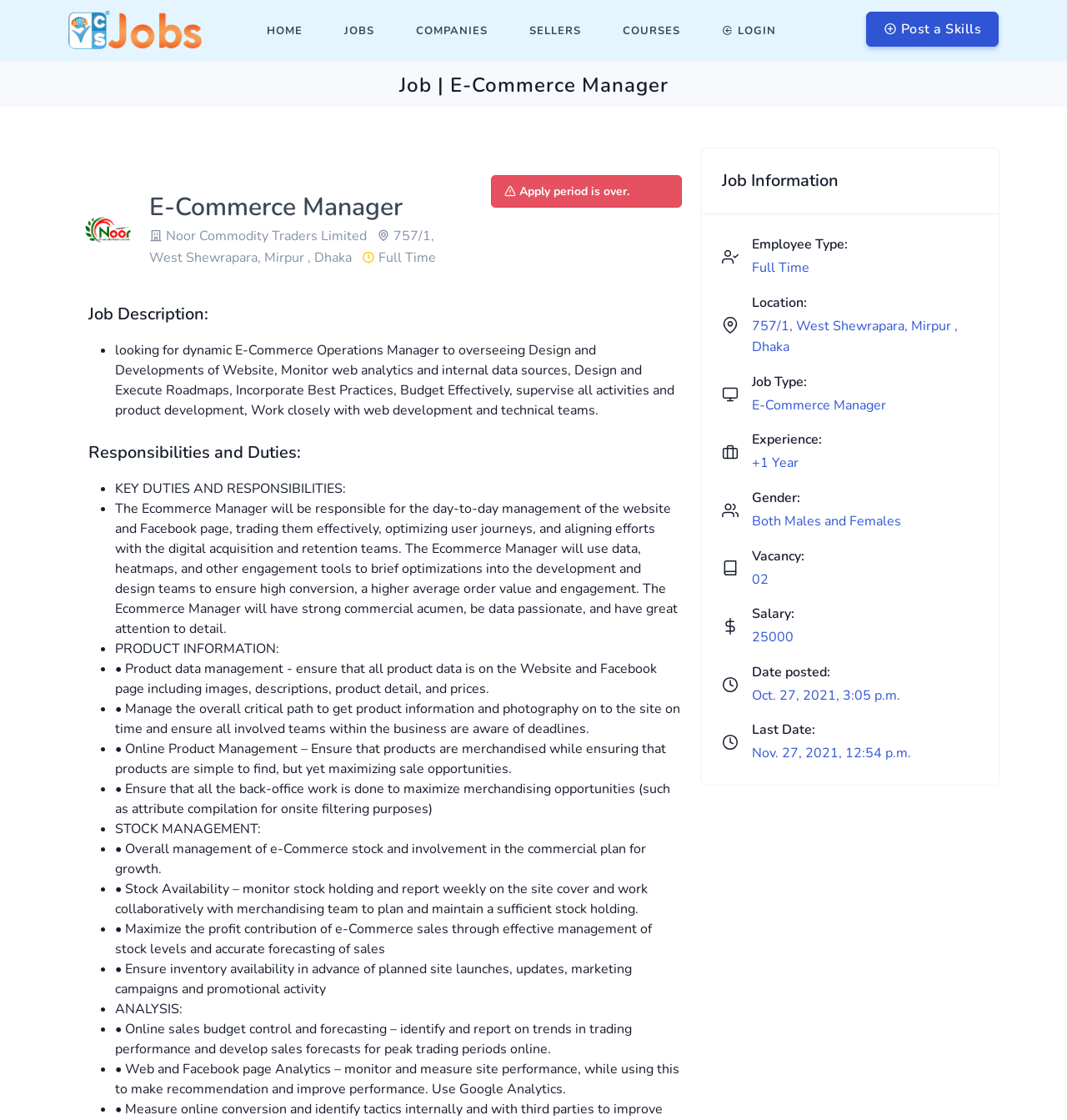Based on the image, provide a detailed response to the question:
What is the salary range for the job?

I found the salary range by looking at the 'Salary' section which mentions '25000'.